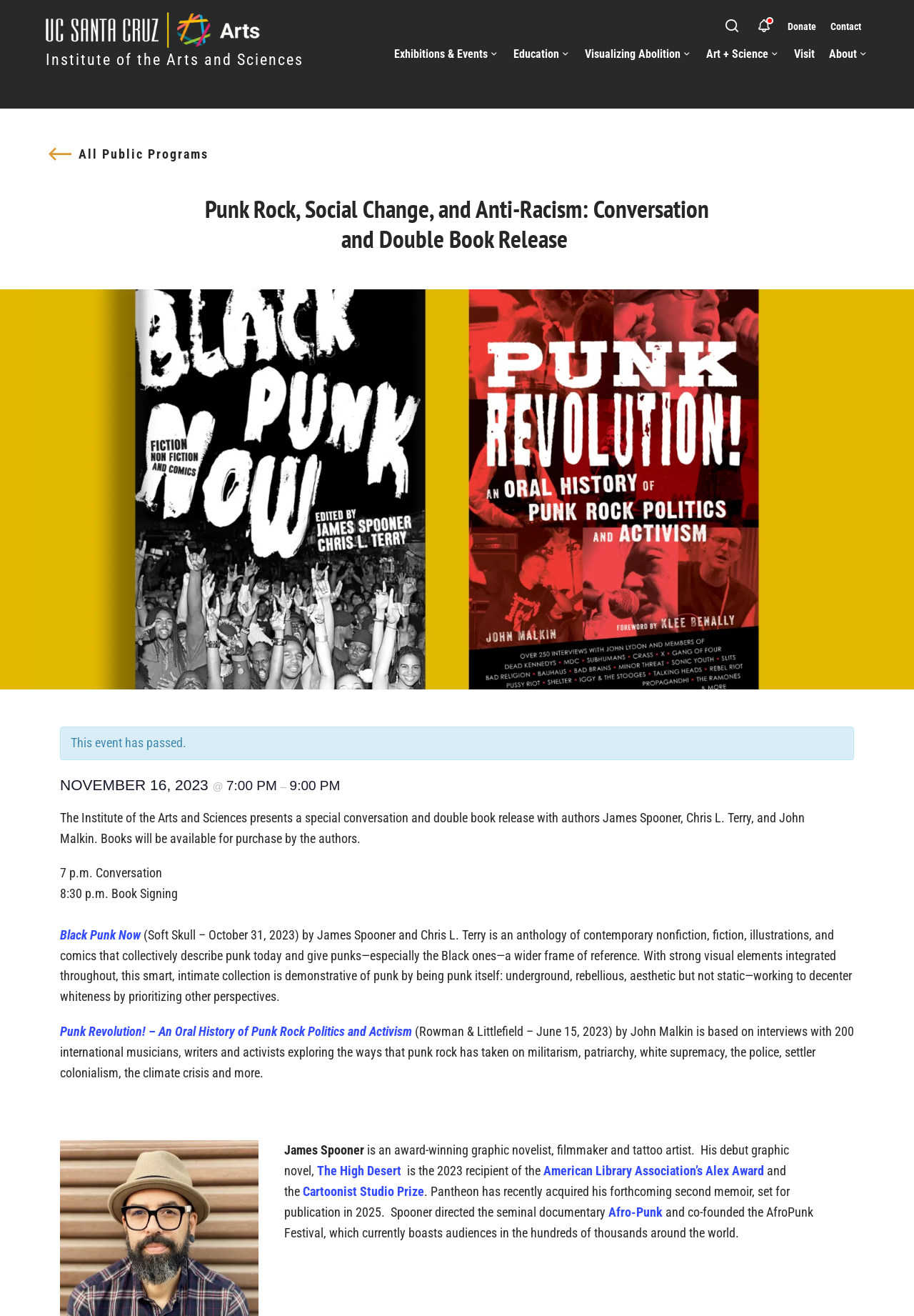Specify the bounding box coordinates of the area to click in order to execute this command: 'Donate'. The coordinates should consist of four float numbers ranging from 0 to 1, and should be formatted as [left, top, right, bottom].

[0.862, 0.016, 0.893, 0.024]